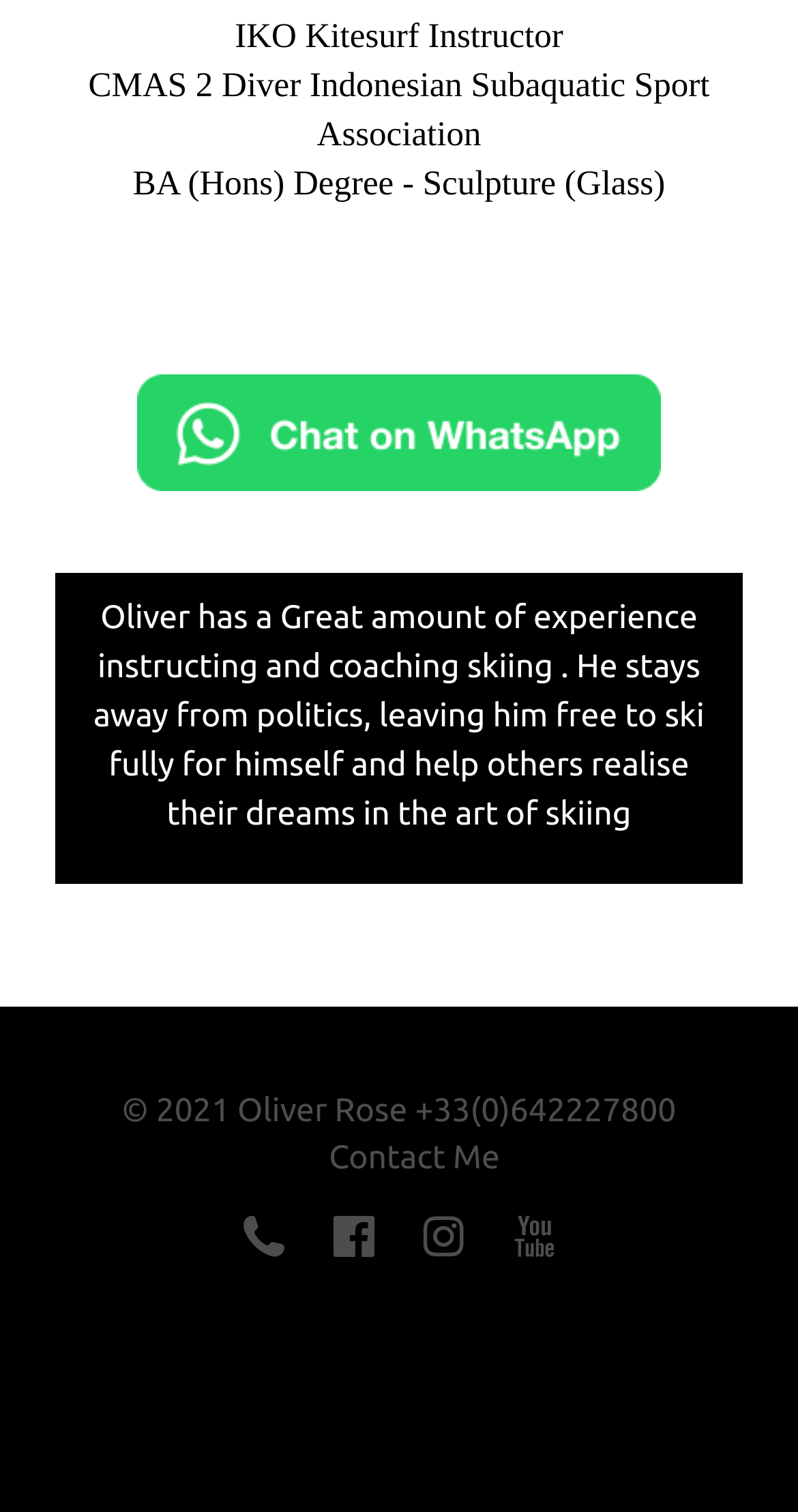Answer briefly with one word or phrase:
What is the contact information provided?

+33(0)642227800